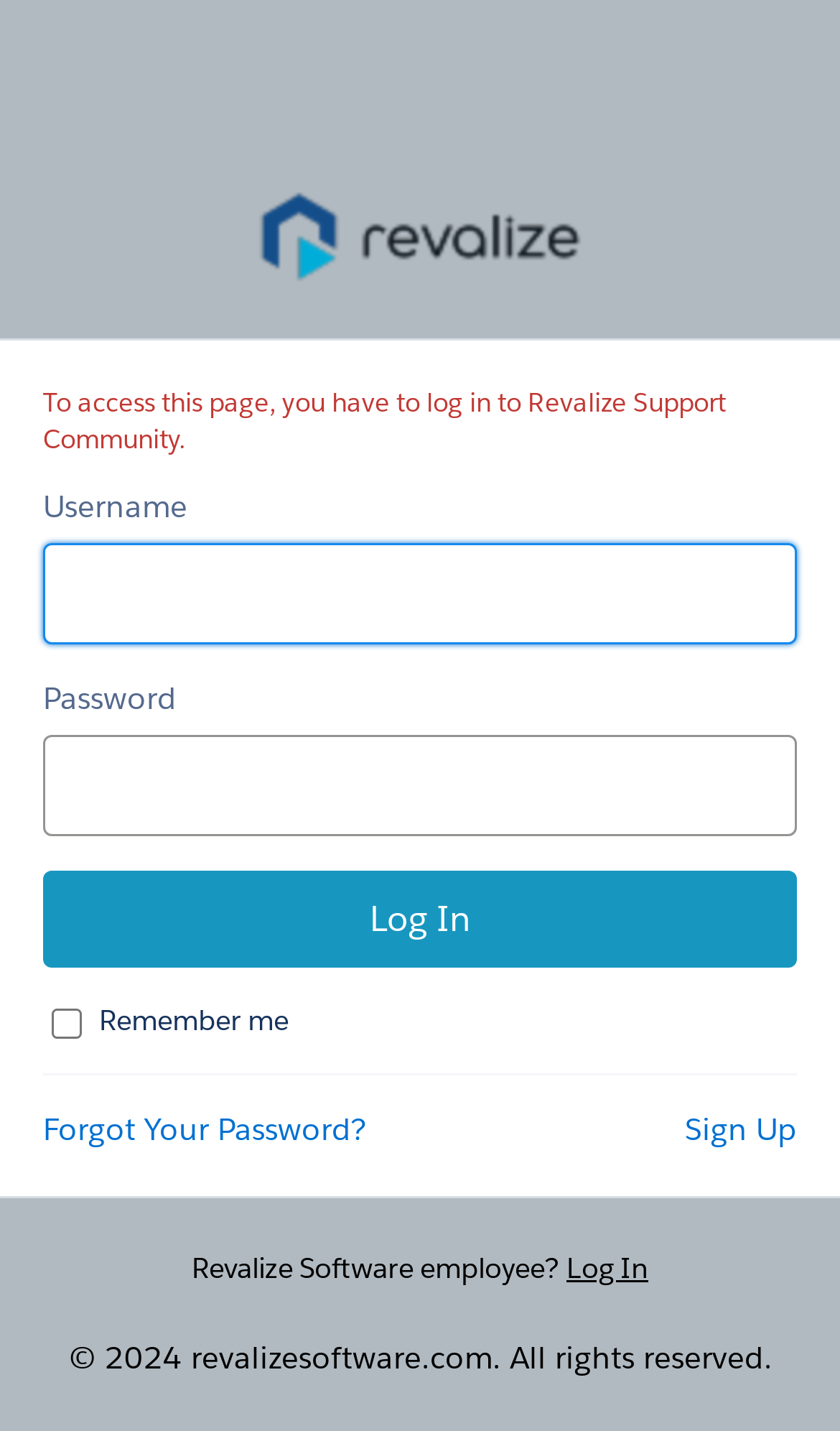What is the alternative for Revalize Software employees?
Please respond to the question with a detailed and thorough explanation.

The webpage contains a text 'Revalize Software employee?' followed by a 'Log In' link, implying that employees of Revalize Software have a separate login process or portal that is different from the standard customer login.